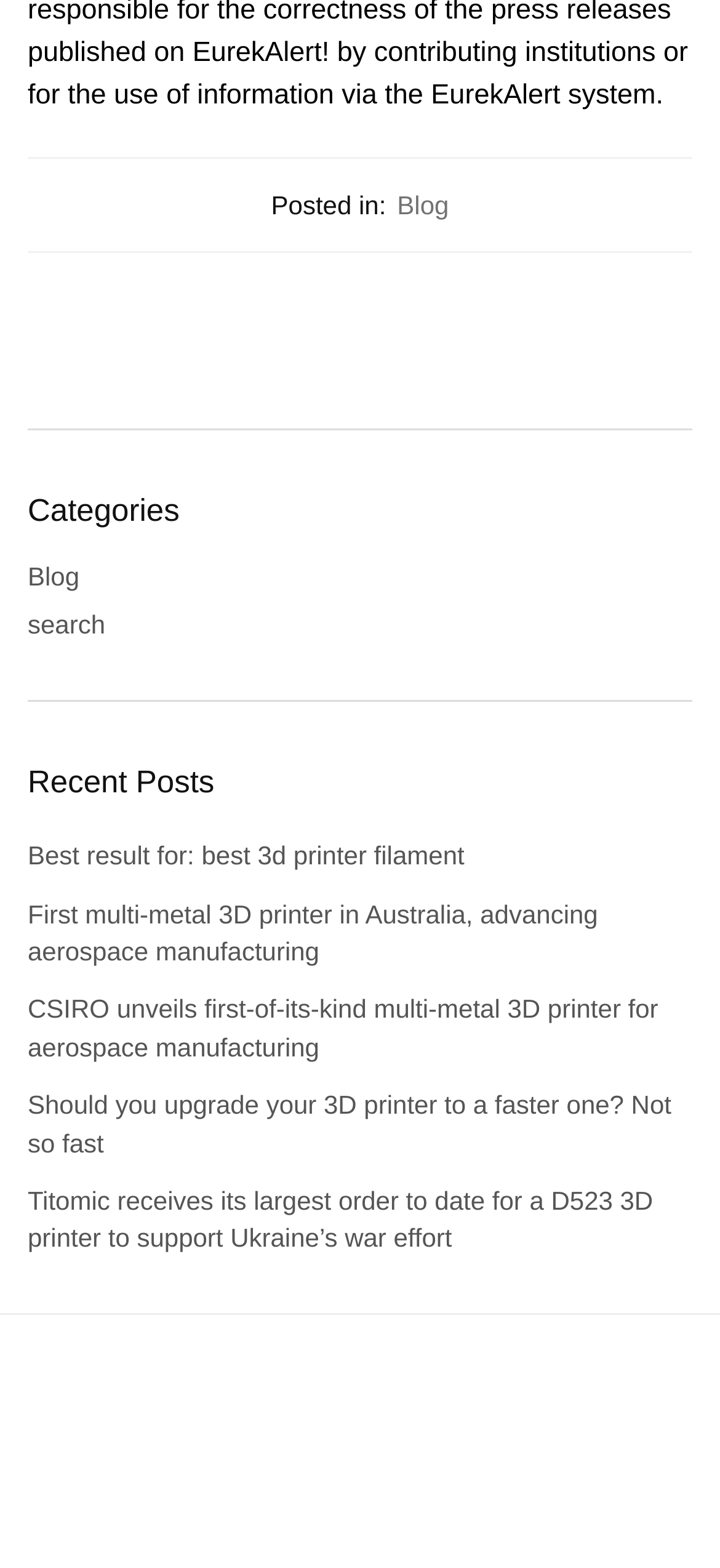Identify the bounding box coordinates of the region that should be clicked to execute the following instruction: "Learn about the website".

[0.038, 0.957, 0.126, 0.974]